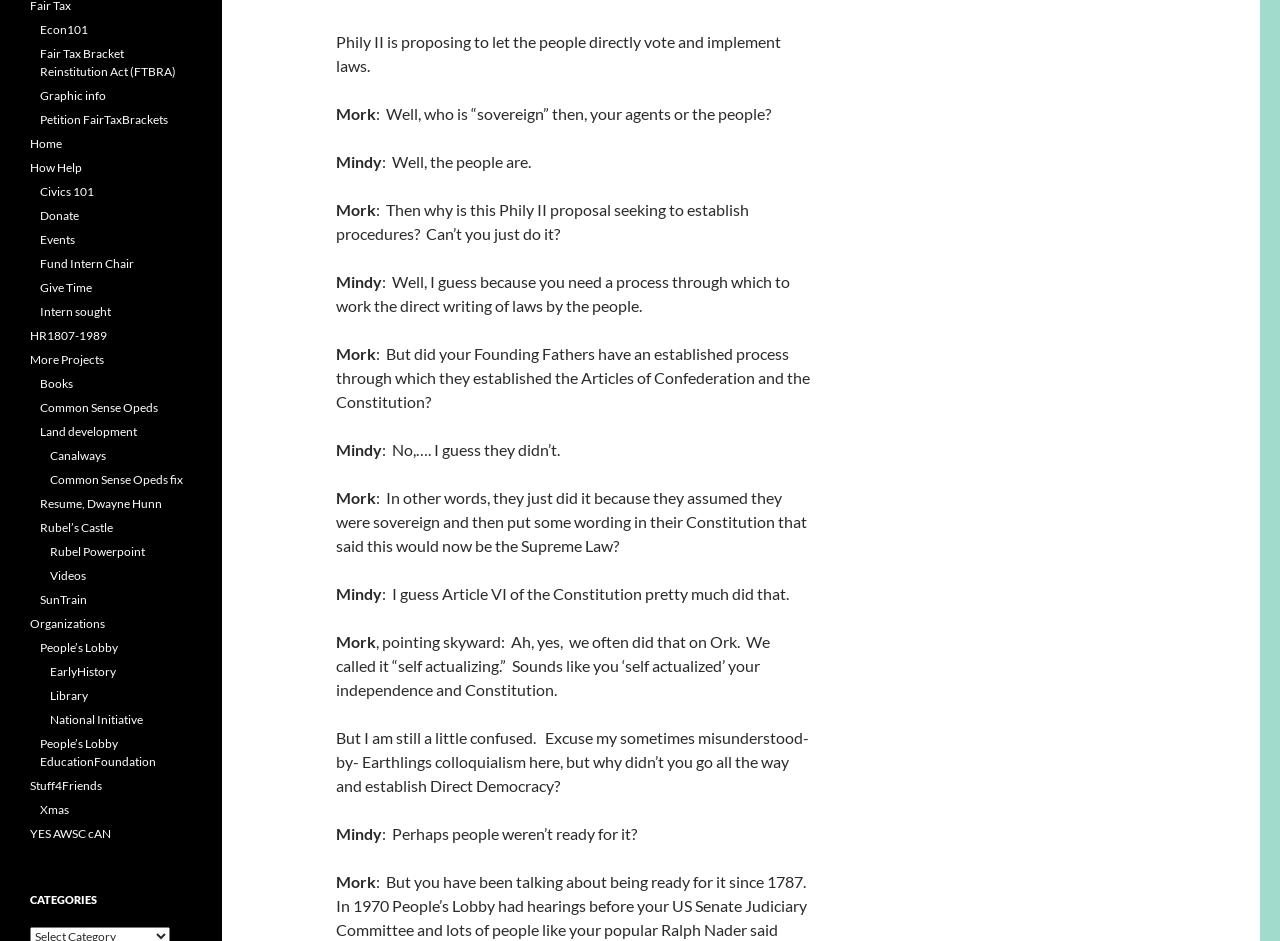Determine the bounding box coordinates in the format (top-left x, top-left y, bottom-right x, bottom-right y). Ensure all values are floating point numbers between 0 and 1. Identify the bounding box of the UI element described by: Stuff4Friends

[0.023, 0.827, 0.08, 0.843]